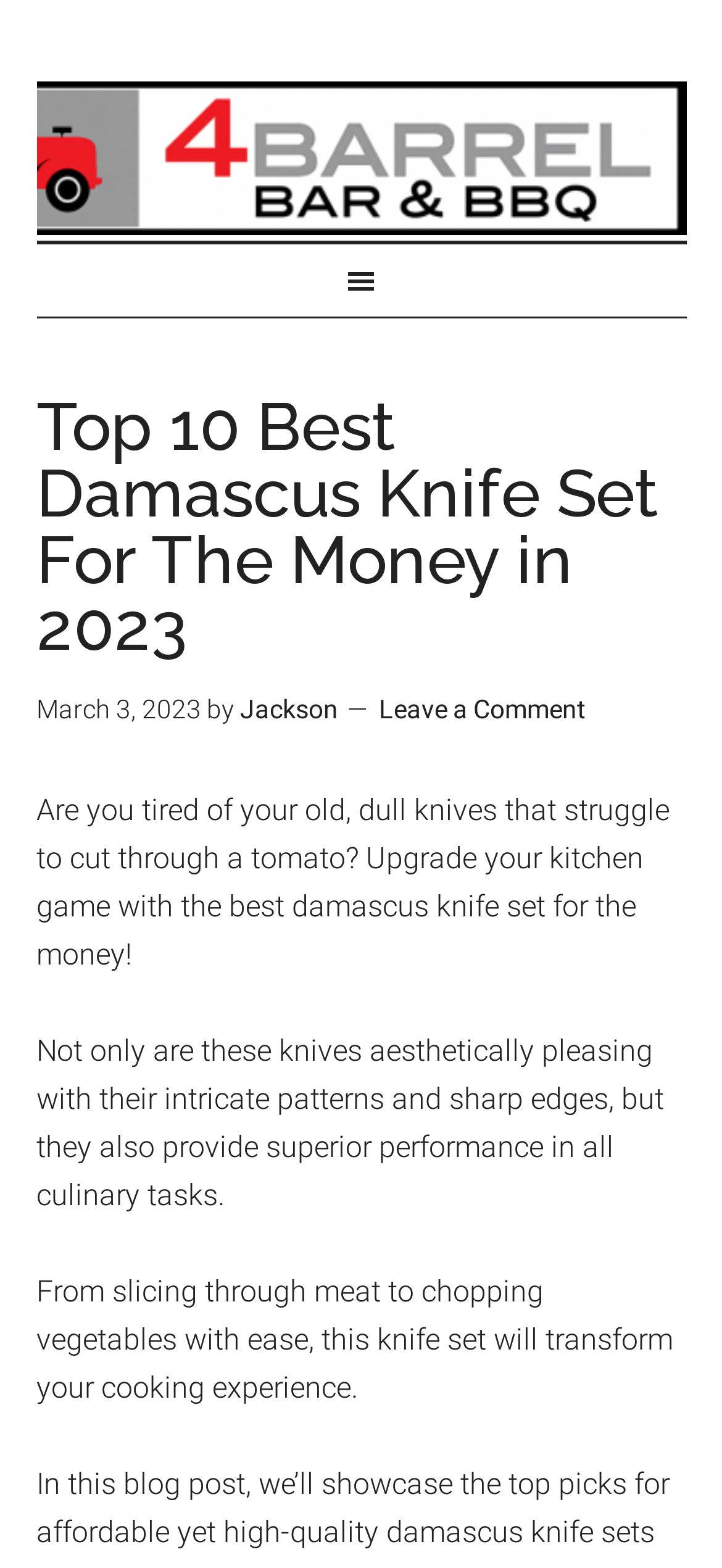Provide the bounding box coordinates in the format (top-left x, top-left y, bottom-right x, bottom-right y). All values are floating point numbers between 0 and 1. Determine the bounding box coordinate of the UI element described as: Jackson

[0.332, 0.443, 0.468, 0.462]